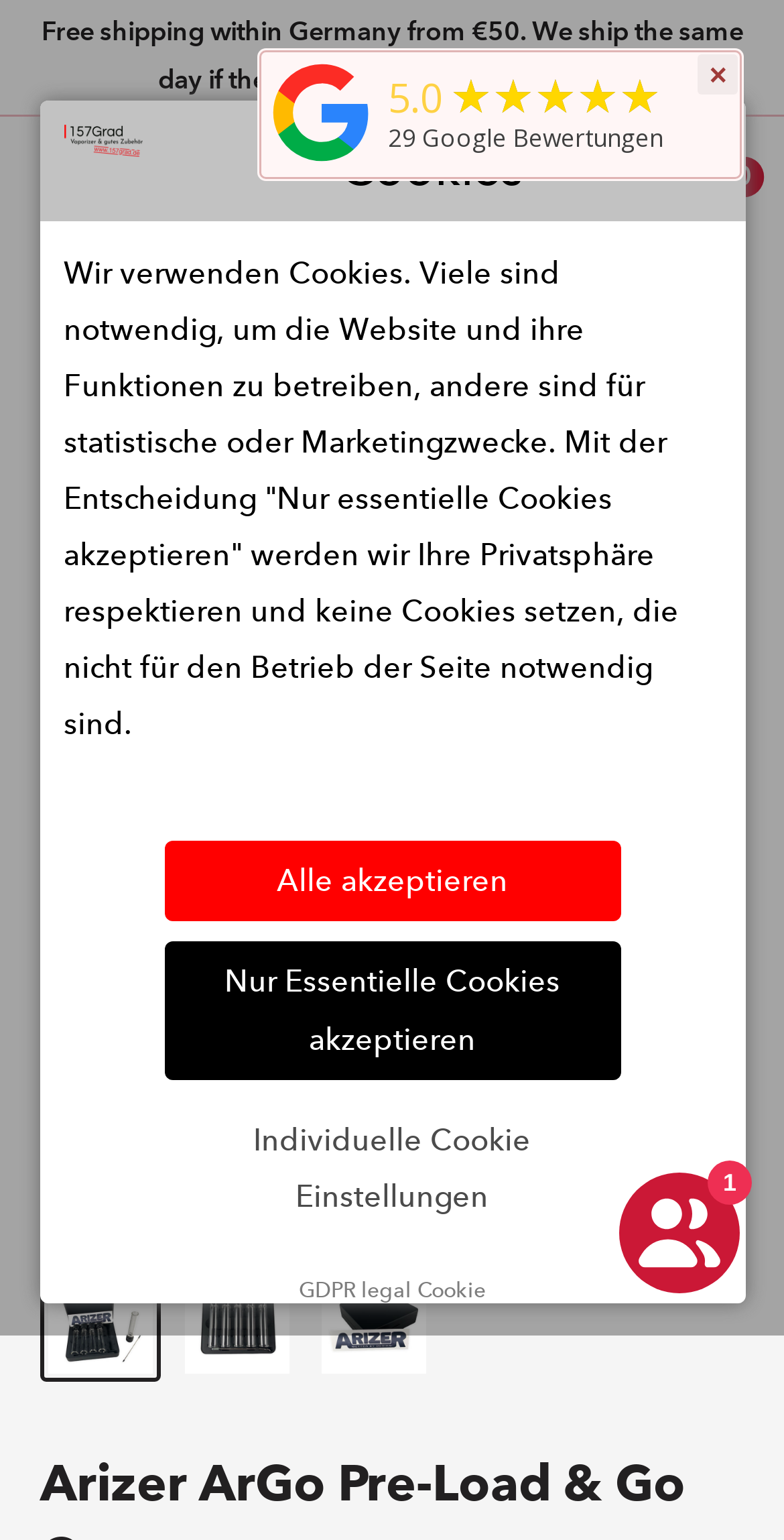Using the information in the image, give a comprehensive answer to the question: 
Is there an image of a product on the webpage?

I can see an image of a product, specifically the 'Arizer Pre Load Case 1', which is displayed prominently on the webpage.